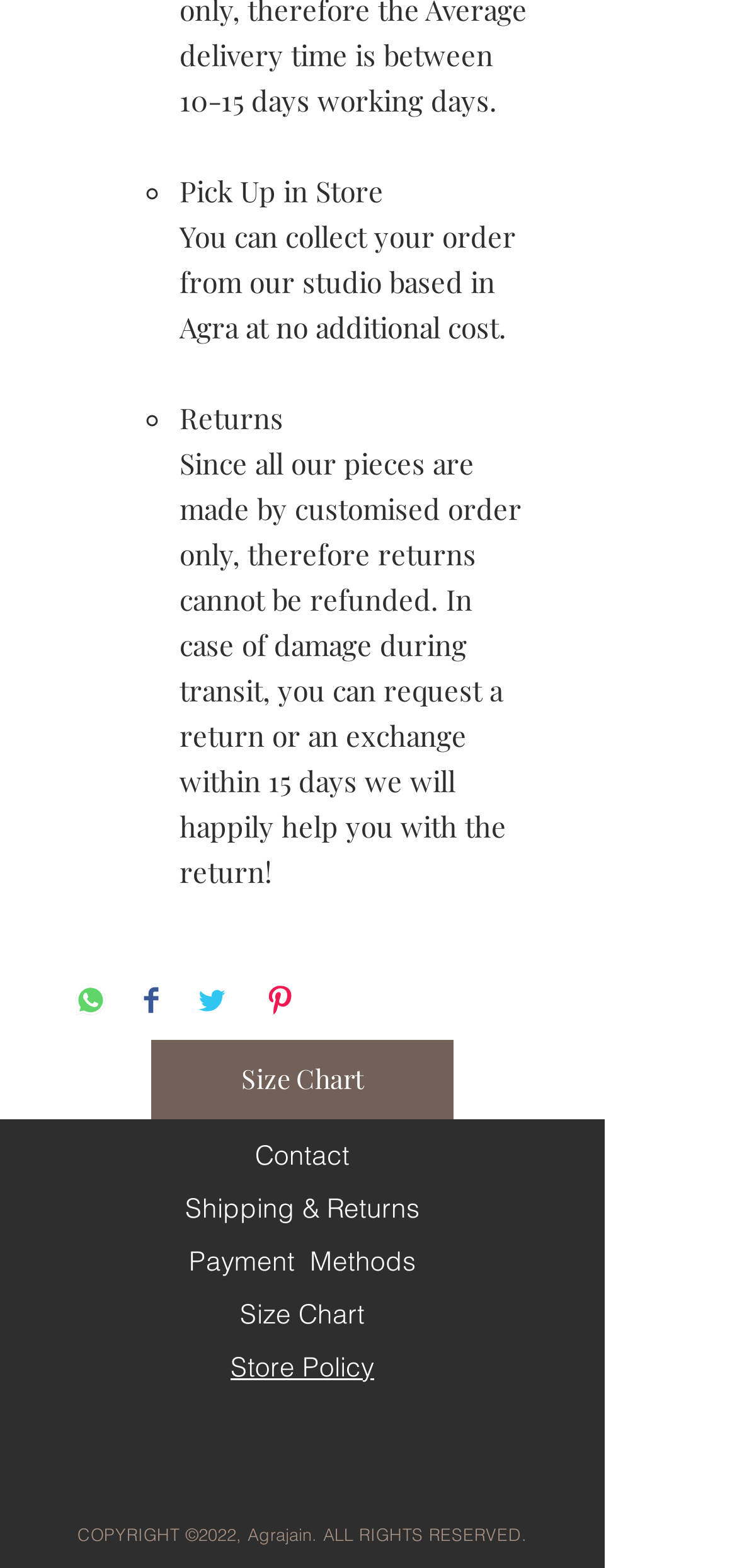Look at the image and answer the question in detail:
What is the pickup location?

The pickup location is mentioned in the 'Pick Up in Store' section, which states that customers can collect their orders from the studio based in Agra at no additional cost.